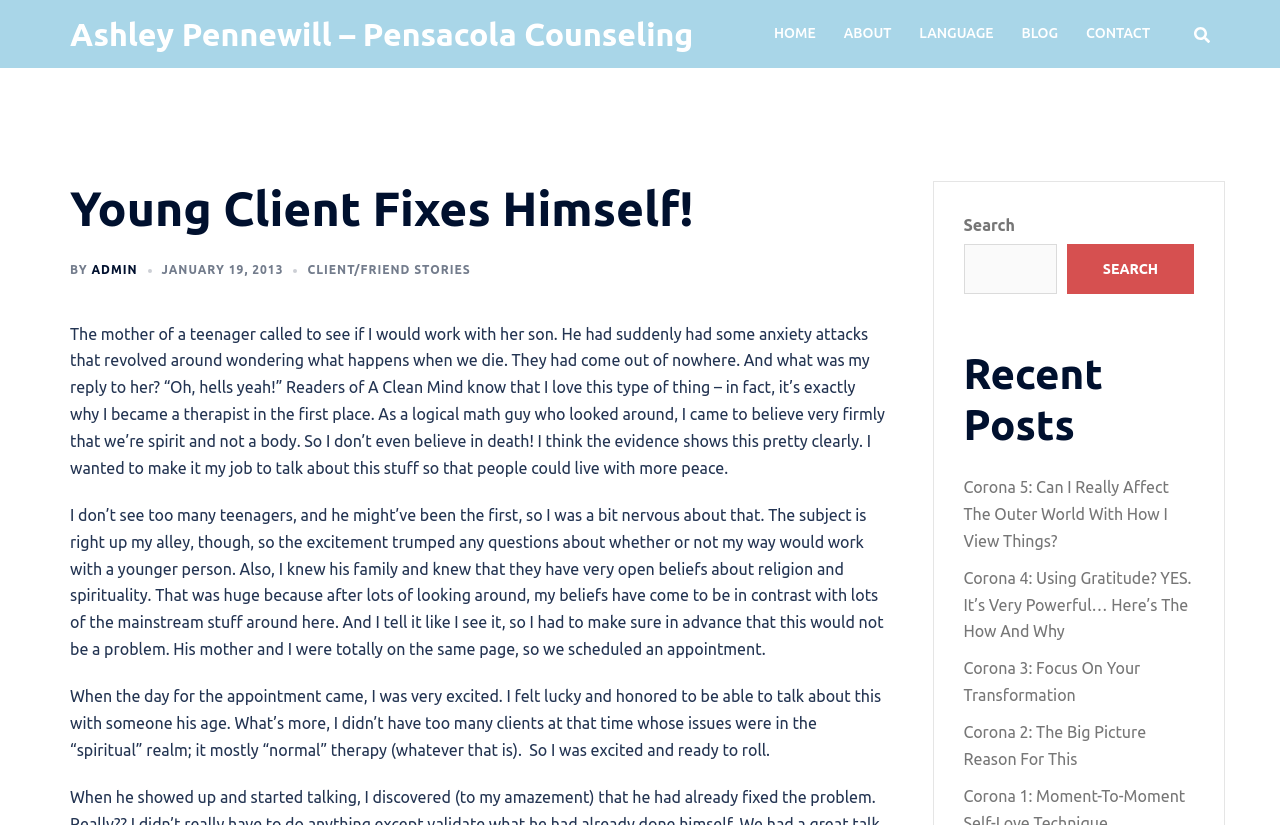Determine the bounding box coordinates for the UI element described. Format the coordinates as (top-left x, top-left y, bottom-right x, bottom-right y) and ensure all values are between 0 and 1. Element description: Ashley Pennewill – Pensacola Counseling

[0.055, 0.019, 0.542, 0.063]